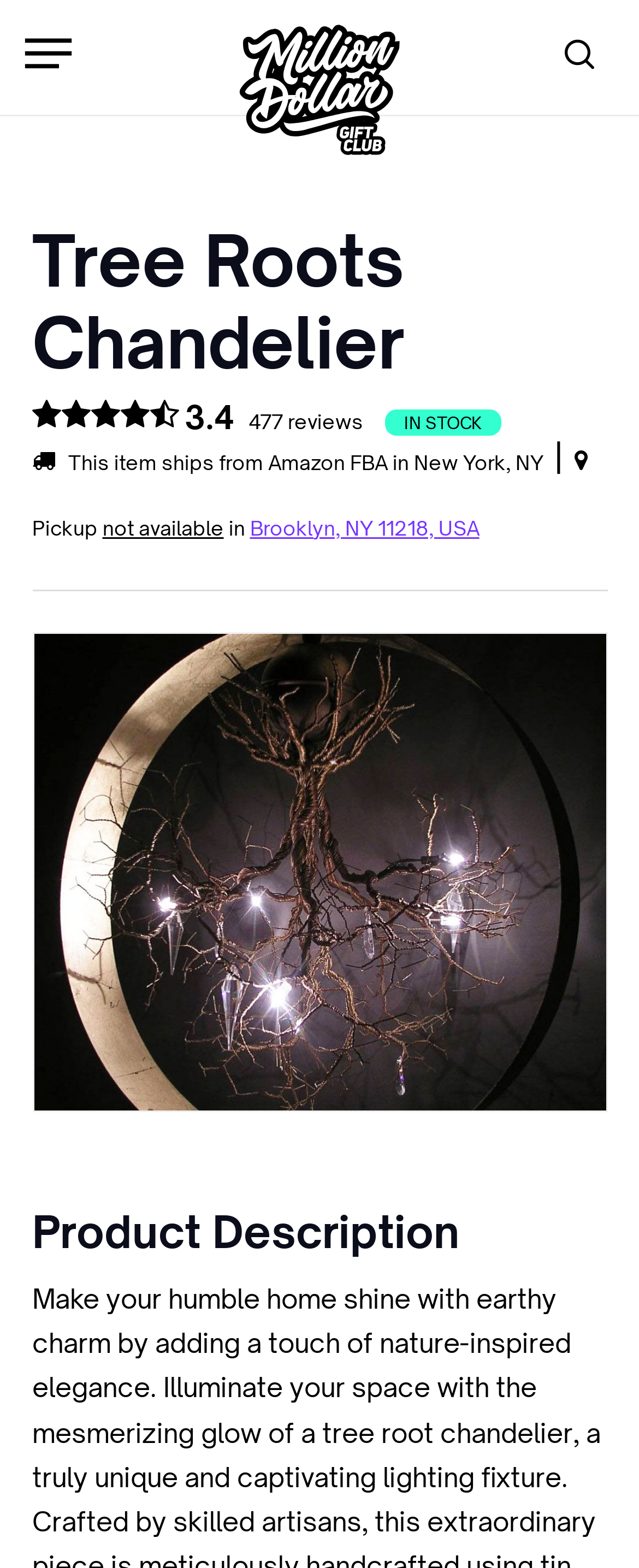Identify the bounding box for the UI element that is described as follows: "Brooklyn, NY 11218, USA".

[0.391, 0.329, 0.75, 0.344]